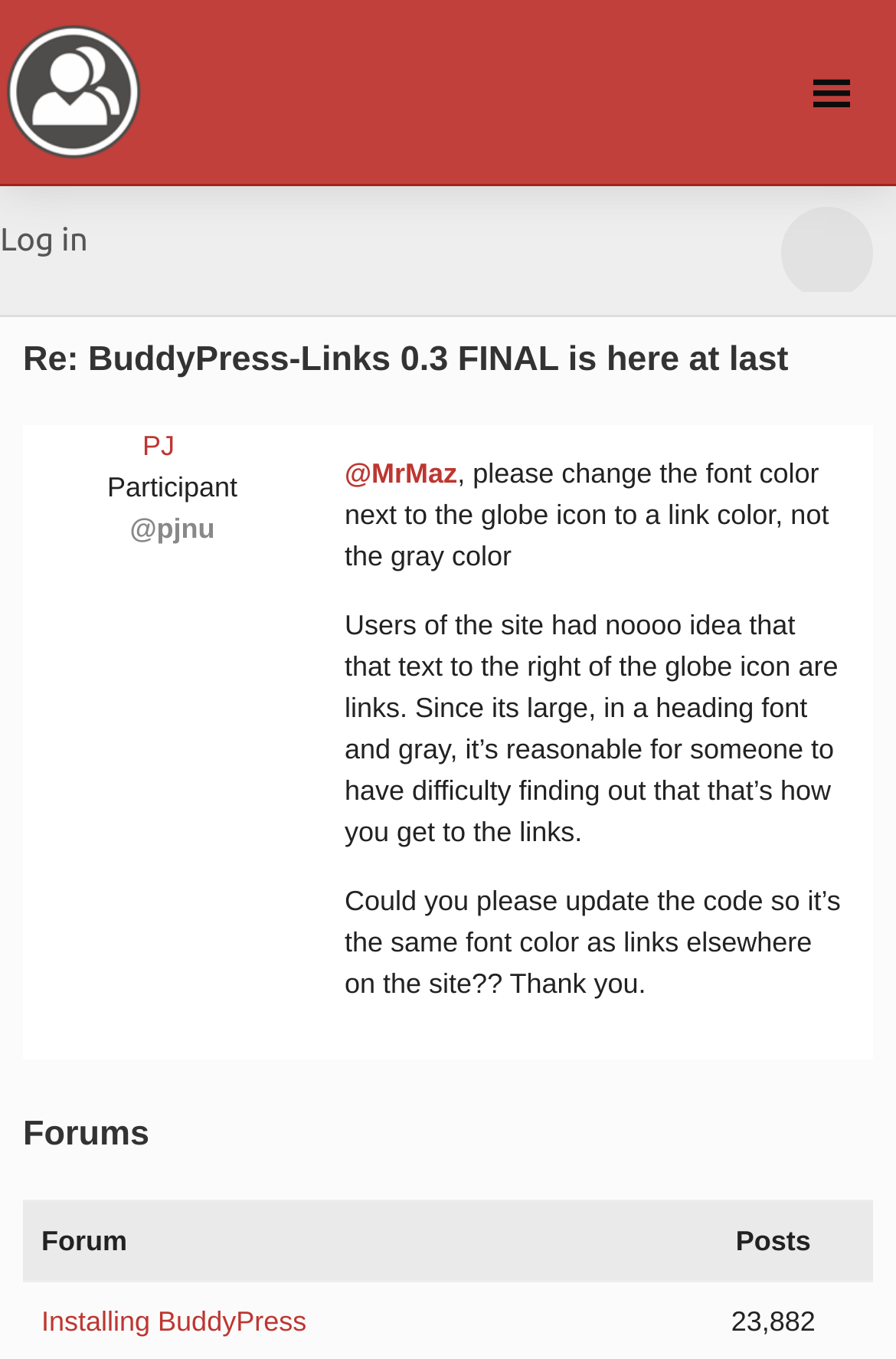Use the details in the image to answer the question thoroughly: 
Who is the participant in the discussion?

I identified the participant by looking at the link element with the text 'PJ' which is likely to be the username of the participant, and the StaticText element with the text 'Participant' which confirms that PJ is a participant.